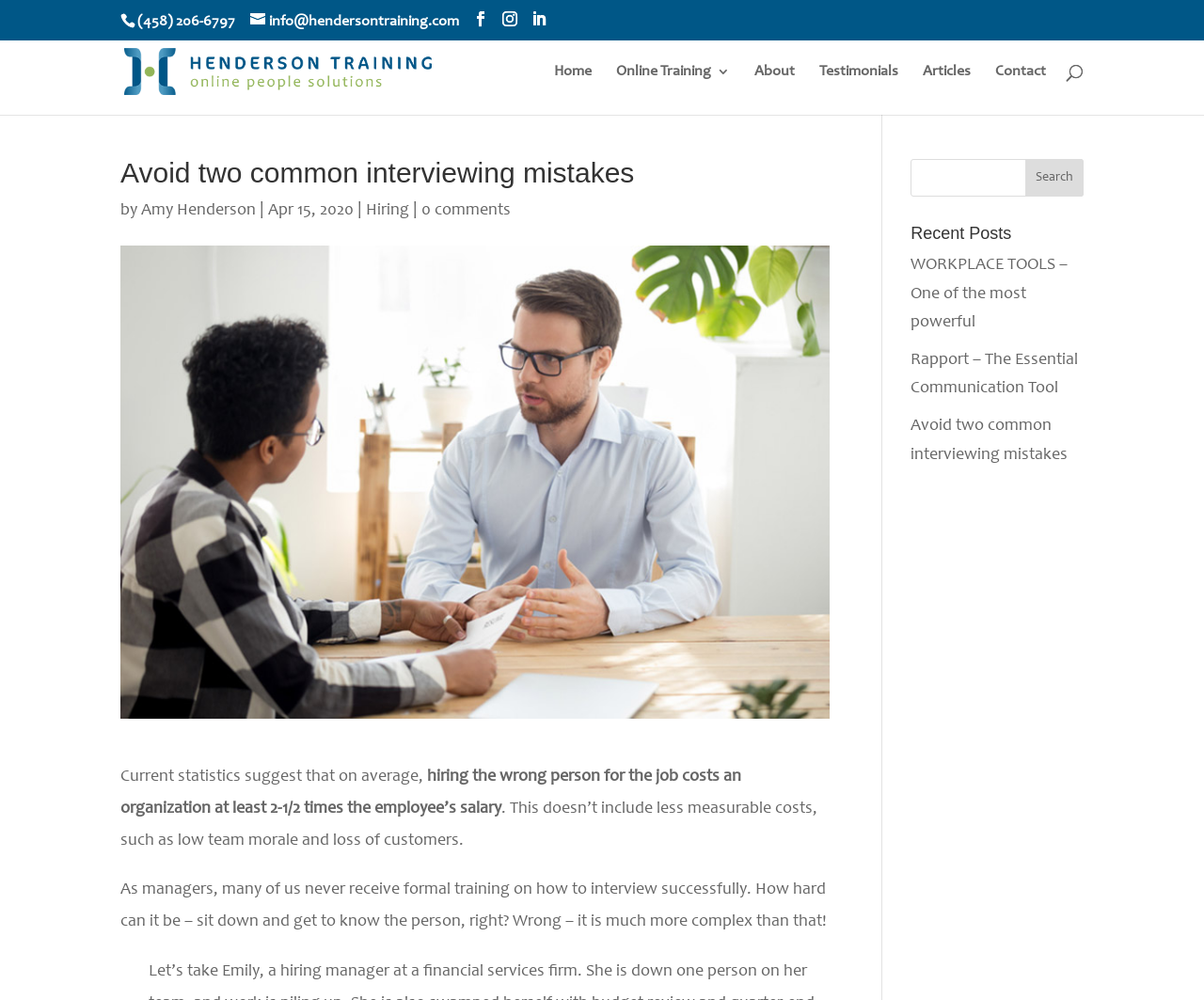Please specify the bounding box coordinates for the clickable region that will help you carry out the instruction: "view recent posts".

[0.756, 0.247, 0.9, 0.274]